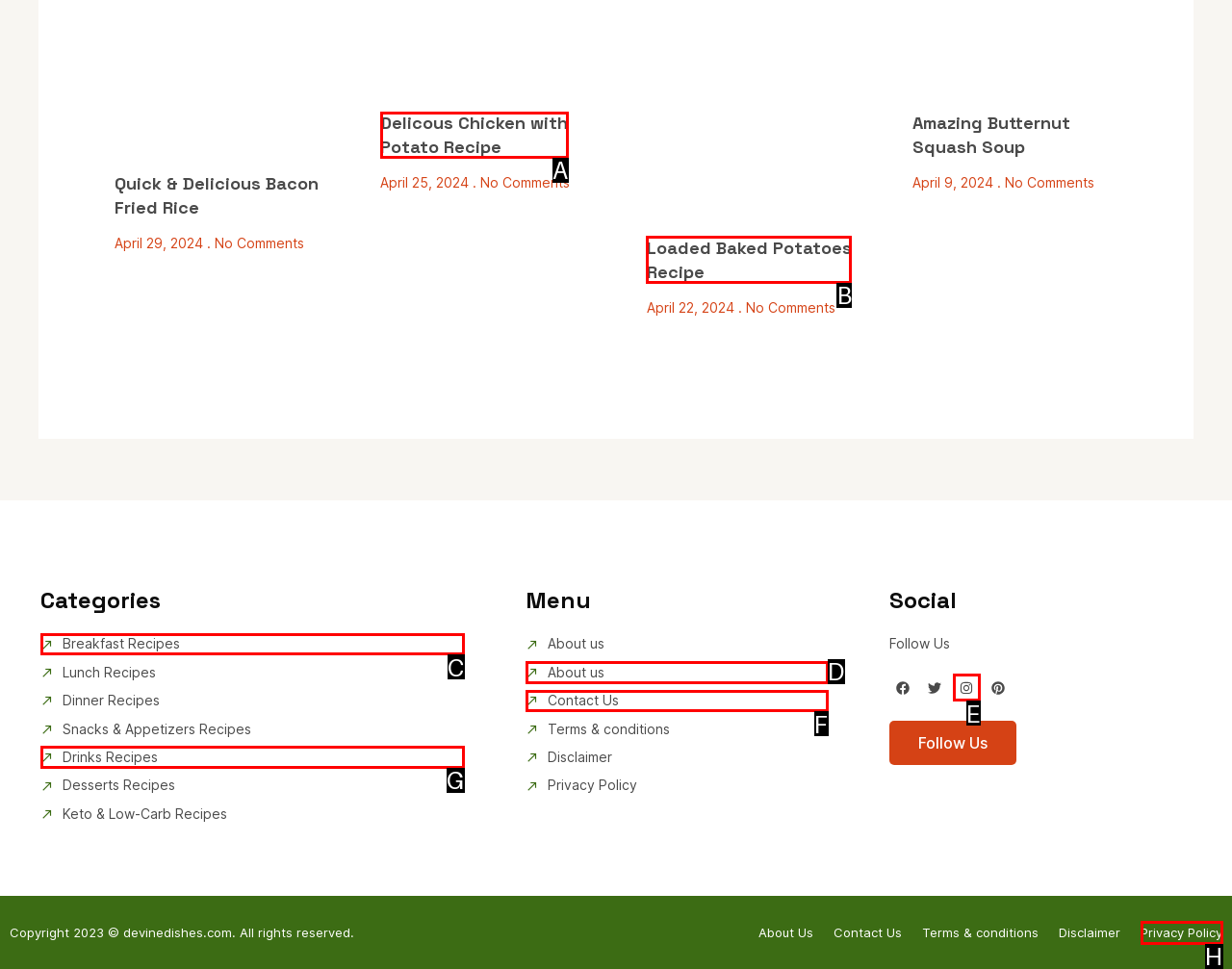Please select the letter of the HTML element that fits the description: Delicous Chicken with Potato Recipe. Answer with the option's letter directly.

A